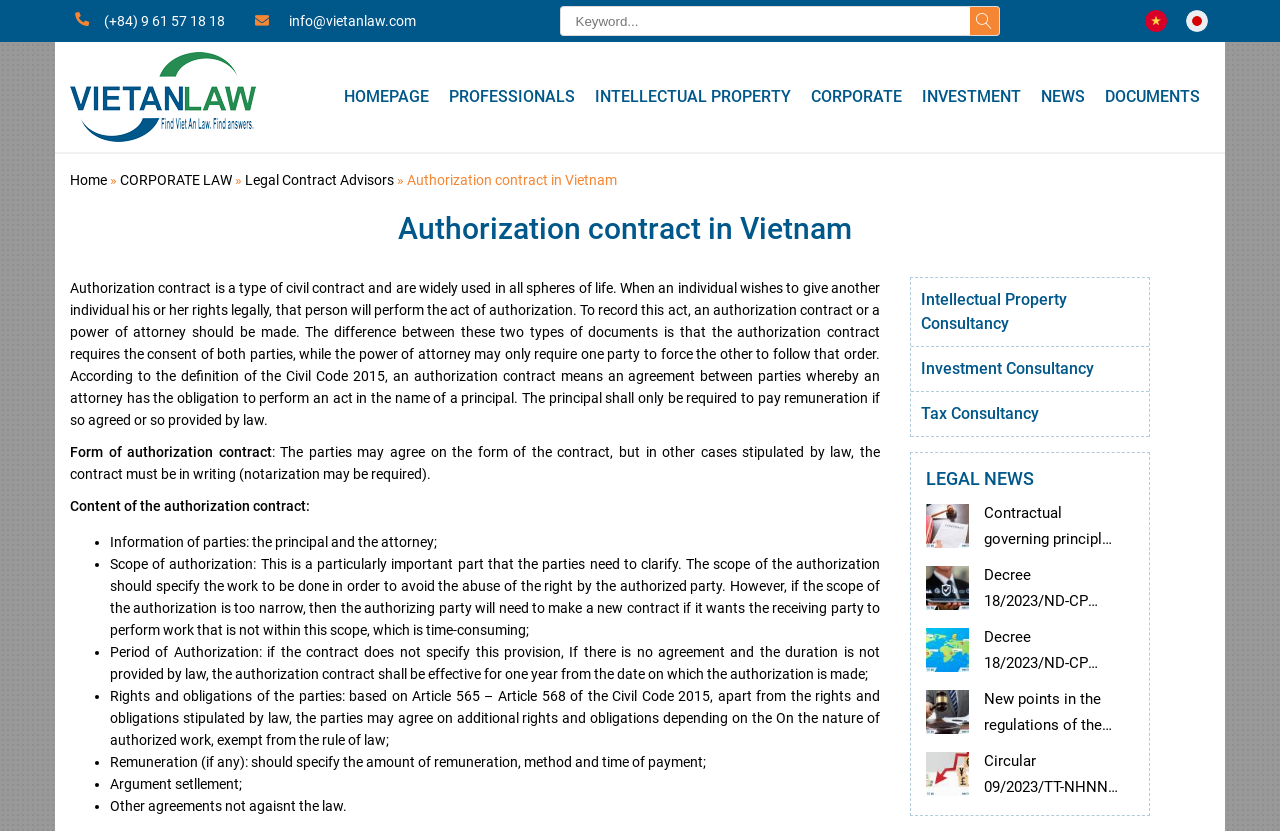What are the essential elements of an authorization contract?
Give a single word or phrase as your answer by examining the image.

Information of parties, scope of authorization, etc.